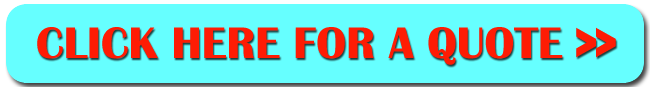Answer this question in one word or a short phrase: What type of service is being offered?

Flat pack assembly